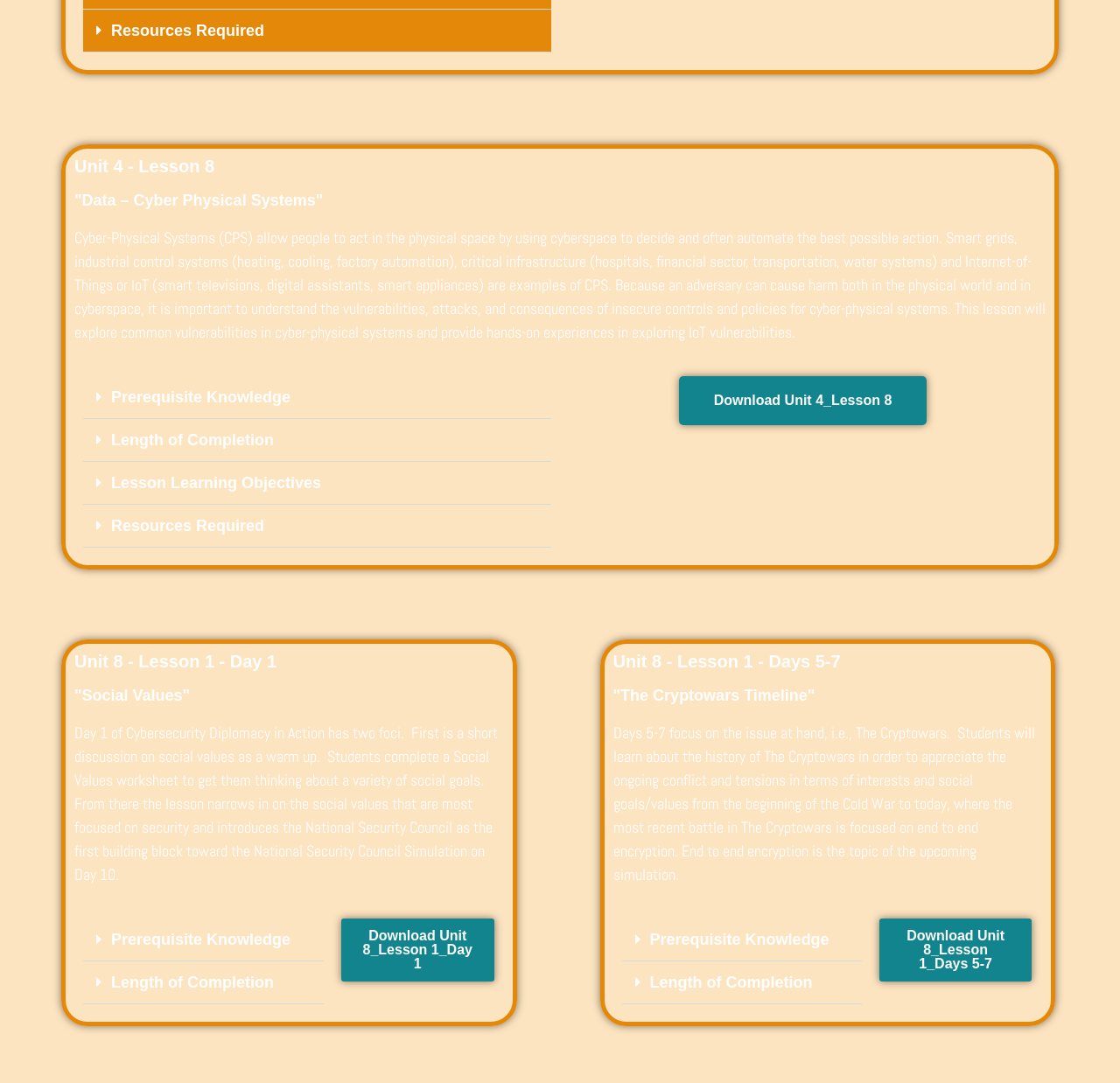Please provide a one-word or phrase answer to the question: 
What is the topic of Unit 8 - Lesson 1 - Days 5-7?

The Cryptowars Timeline